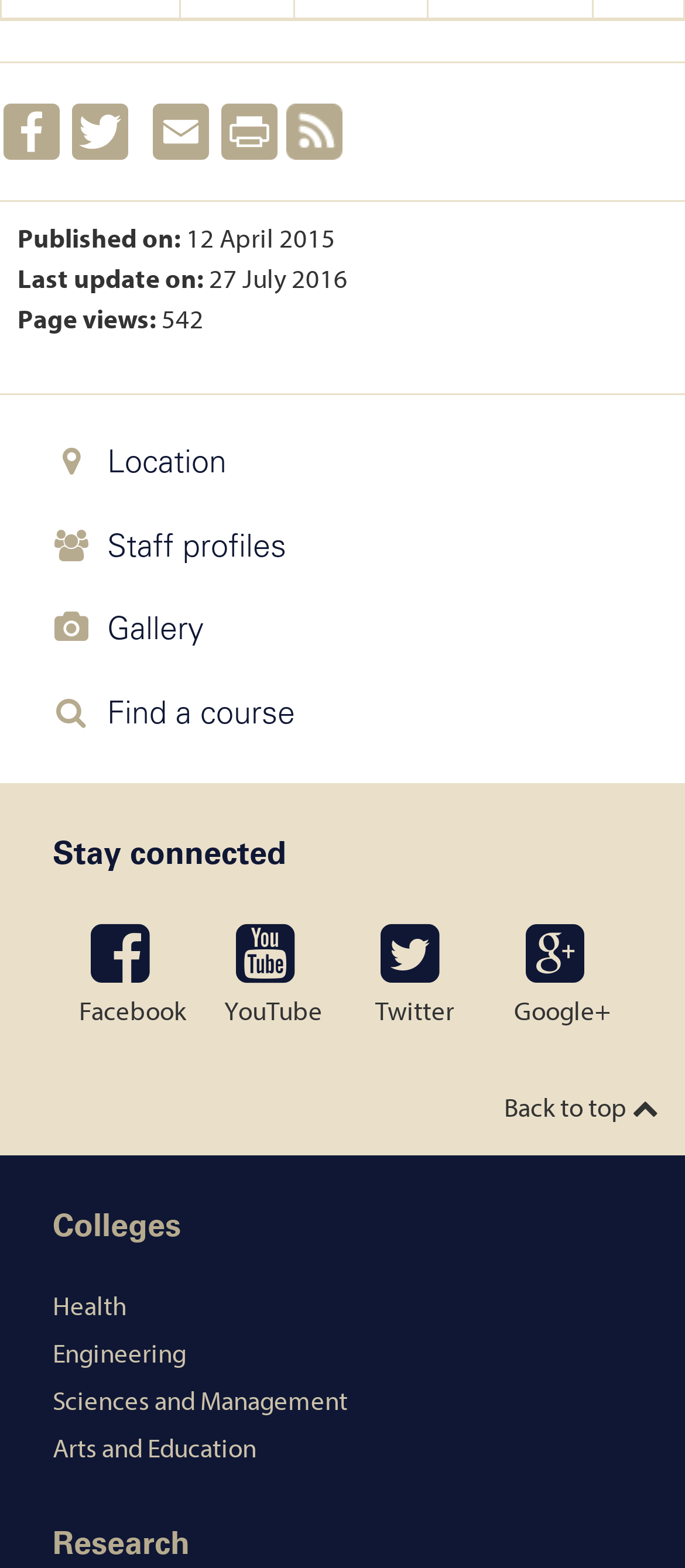How many social media links are there under 'Stay connected'?
Could you answer the question in a detailed manner, providing as much information as possible?

I found the answer by looking at the heading element with the text 'Stay connected' and its adjacent link elements with the texts ' Facebook', ' YouTube', ' Twitter', and ' Google+', which indicates that there are 4 social media links under 'Stay connected'.